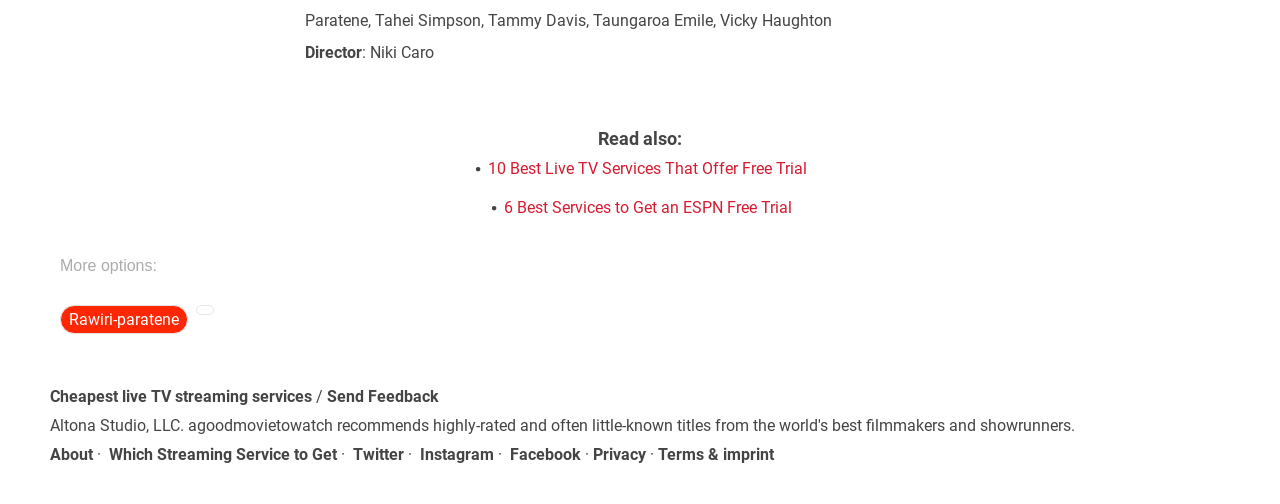What is the purpose of the 'Send Feedback' link?
Use the screenshot to answer the question with a single word or phrase.

To send feedback